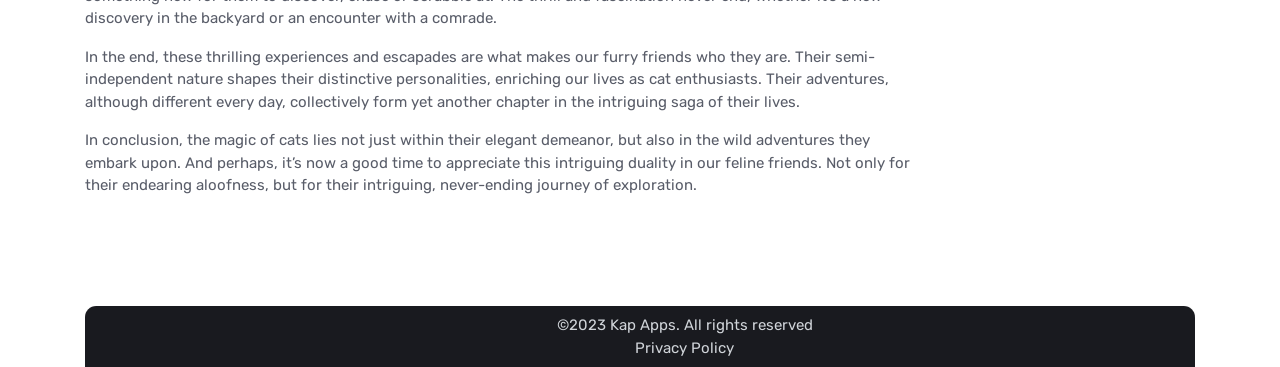Mark the bounding box of the element that matches the following description: "Privacy Policy".

[0.496, 0.922, 0.574, 0.971]